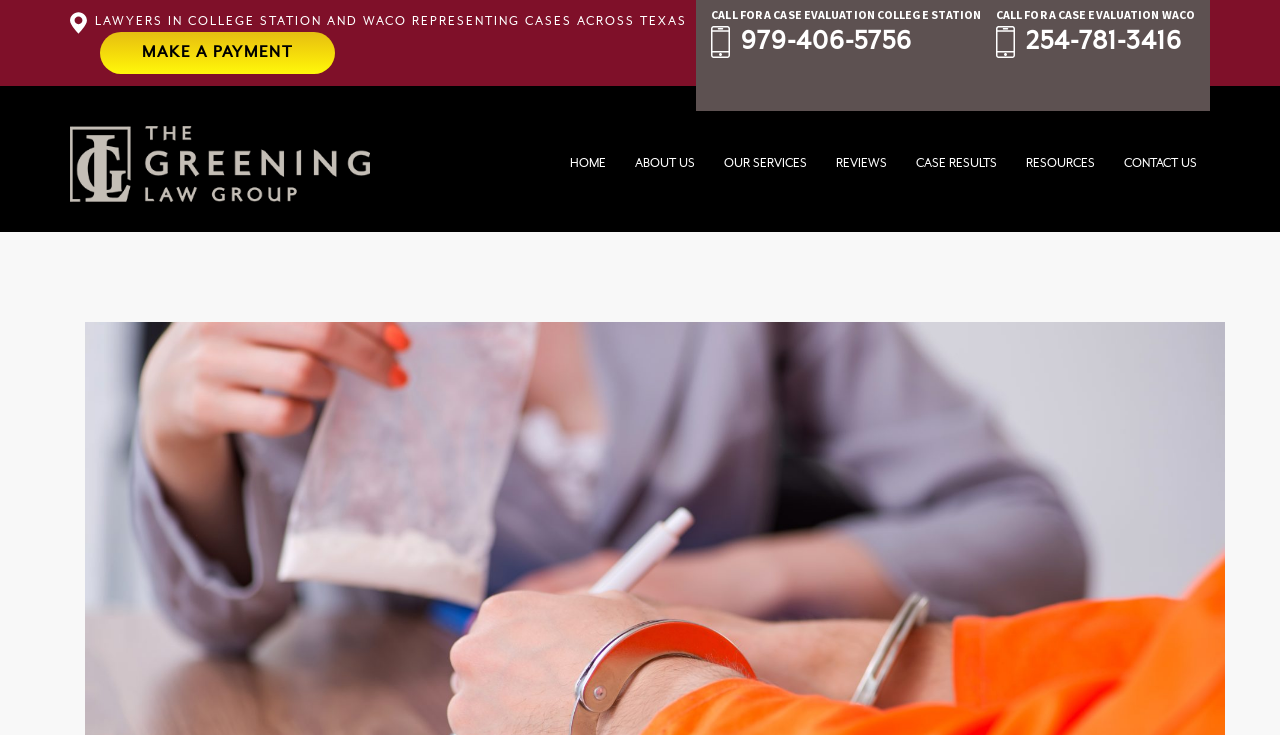How many phone numbers are provided on the webpage?
Provide a well-explained and detailed answer to the question.

I counted the number of phone numbers by looking at the links '979-406-5756' and '254-781-3416'.